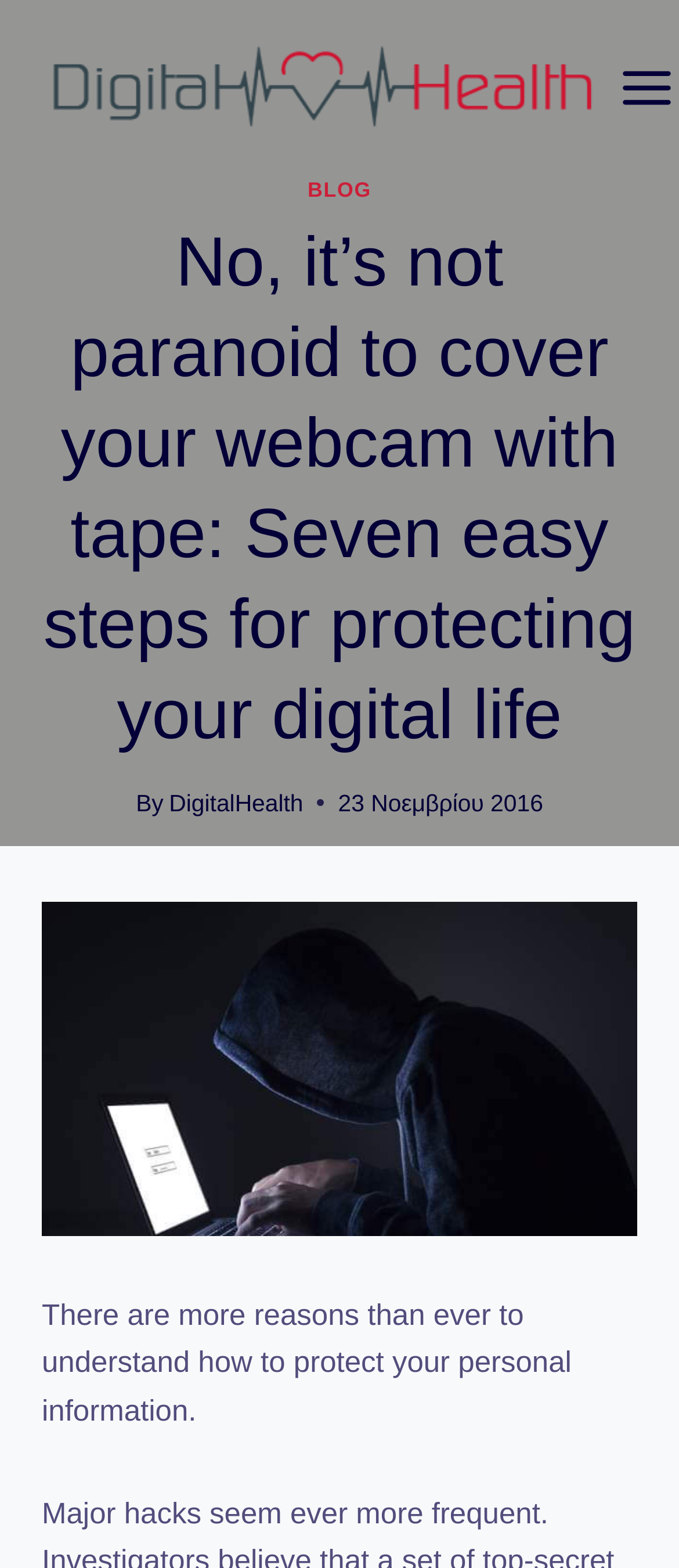Answer the question in one word or a short phrase:
What is the category of the blog post?

Digital Health